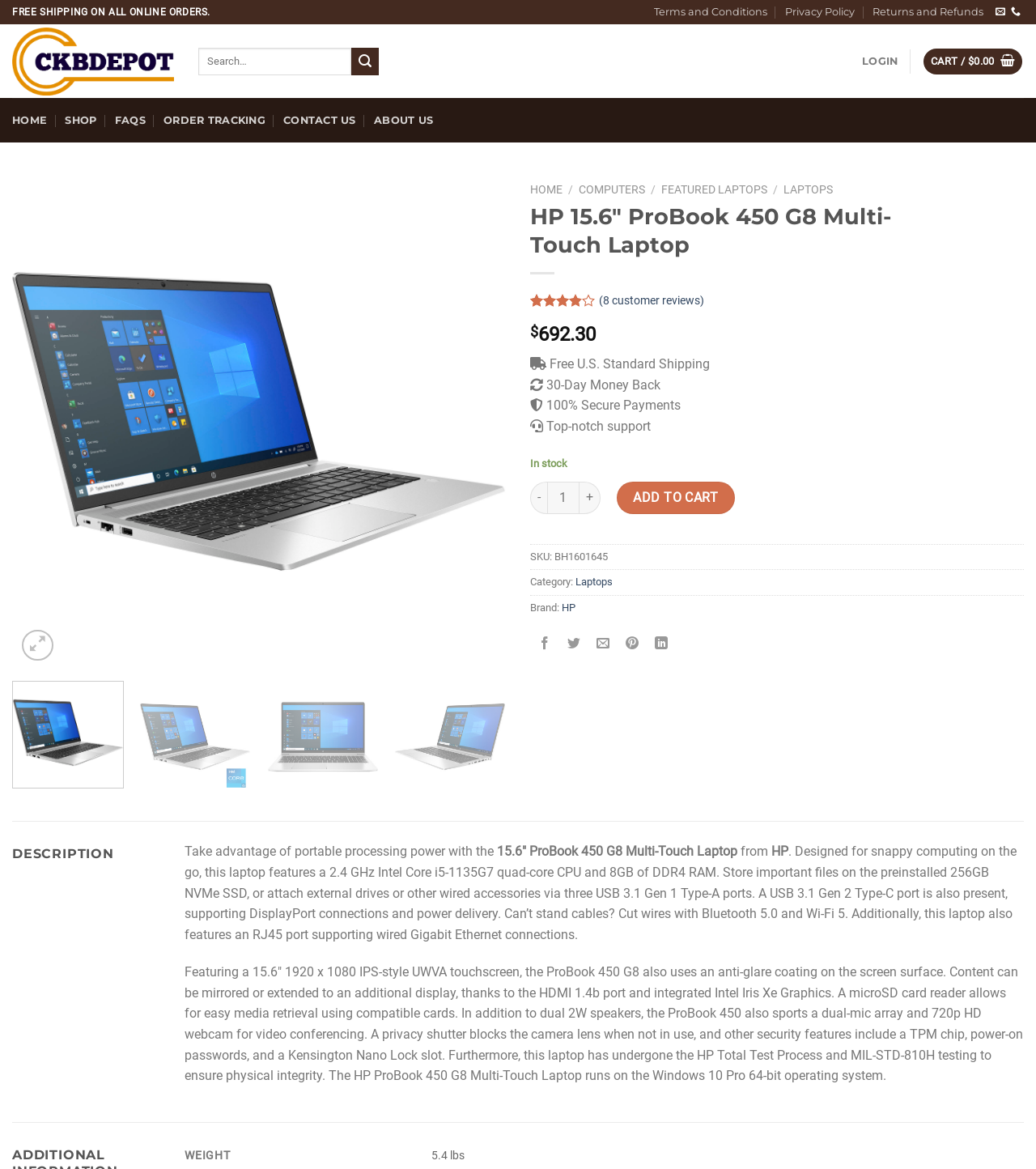What is the price of the laptop?
Using the image as a reference, answer the question in detail.

I found the answer by looking at the static text element on the webpage, which displays the price of the laptop.